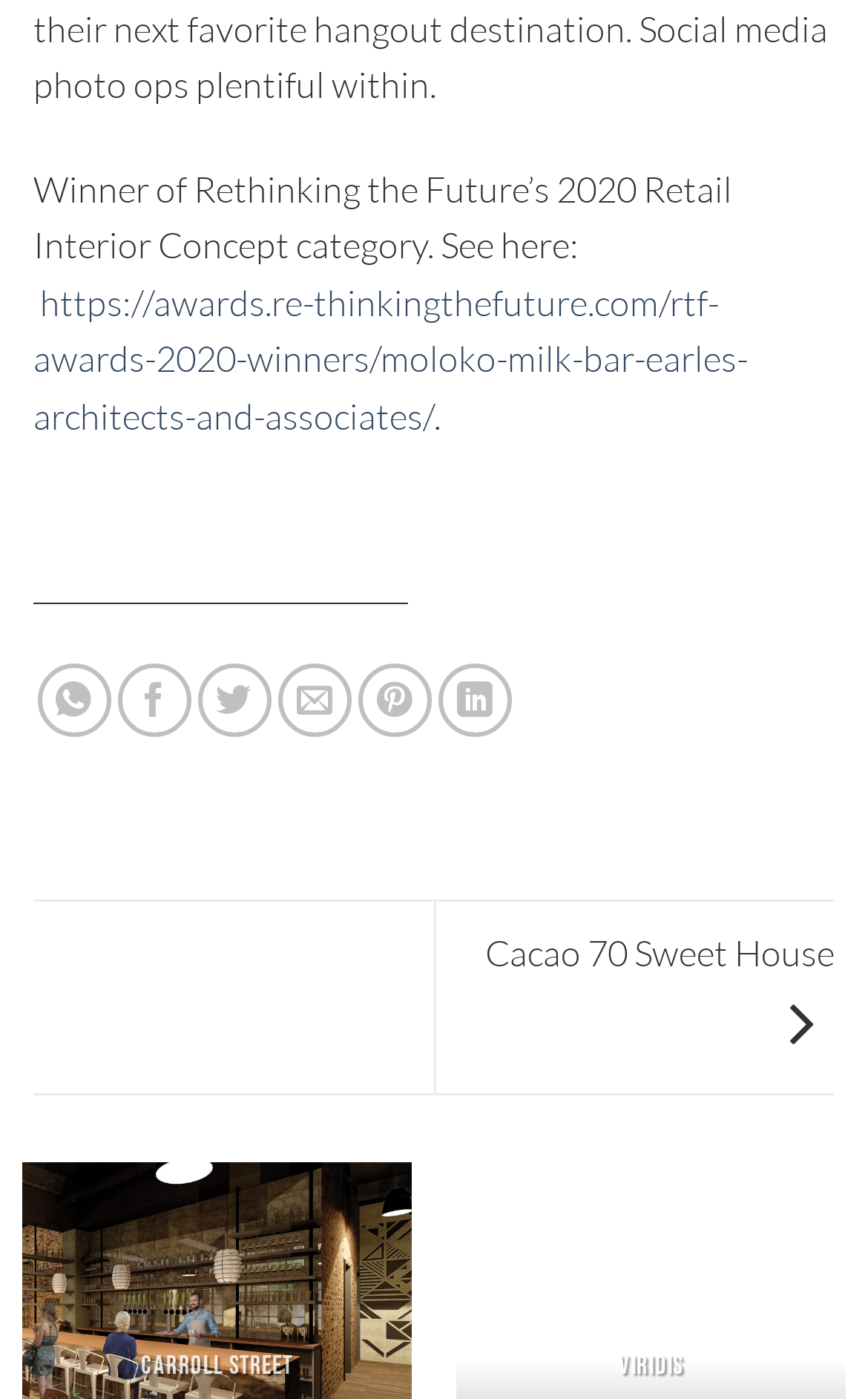Please provide a detailed answer to the question below based on the screenshot: 
How many social media sharing options are available?

The webpage has six social media sharing options: Share on WhatsApp, Share on Facebook, Share on Twitter, Email to a Friend, Pin on Pinterest, and Share on LinkedIn.